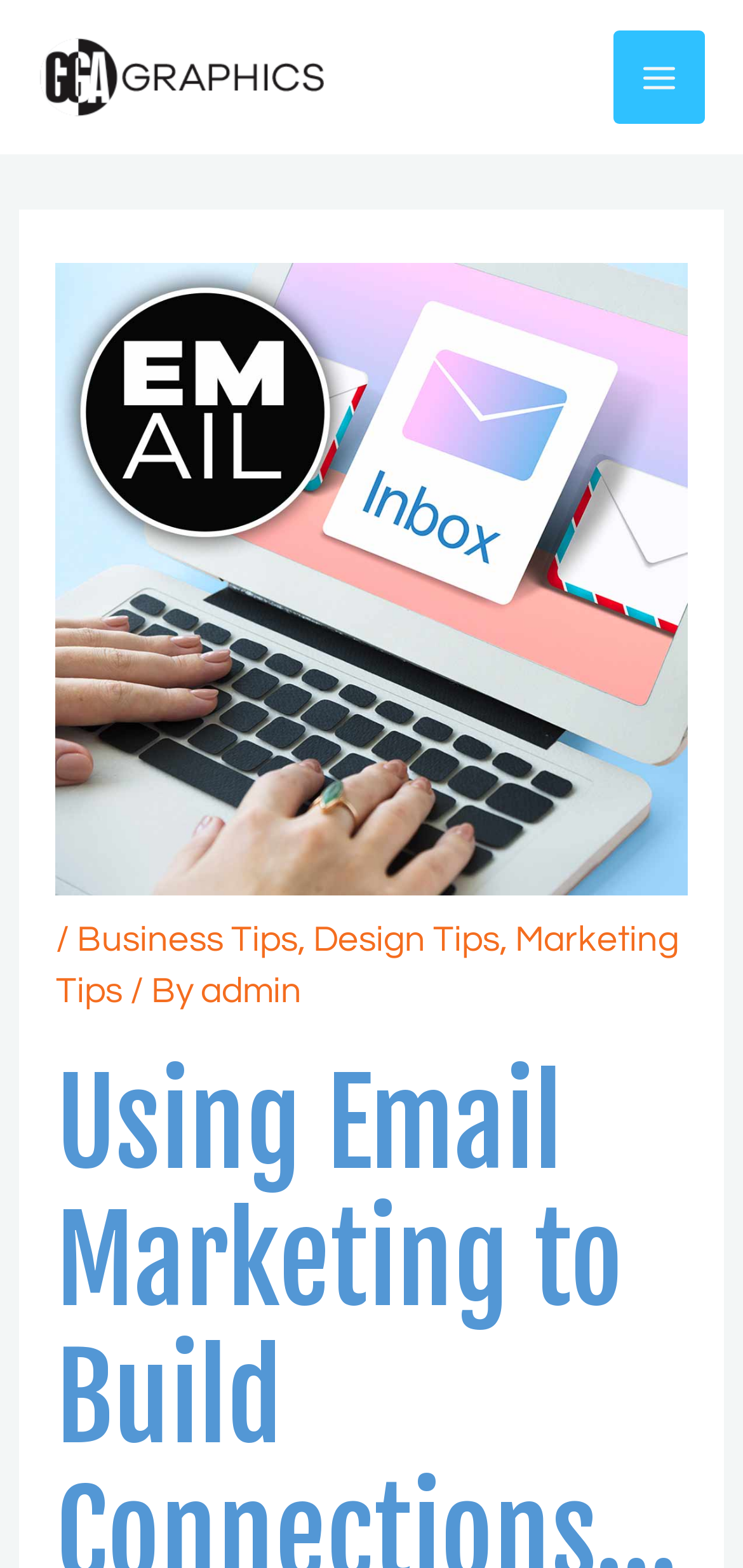What is the author of the business tip?
Please give a detailed and thorough answer to the question, covering all relevant points.

The author of the business tip is 'admin', which is indicated by the link located at the bottom of the header image with a bounding box coordinate of [0.27, 0.62, 0.406, 0.644].